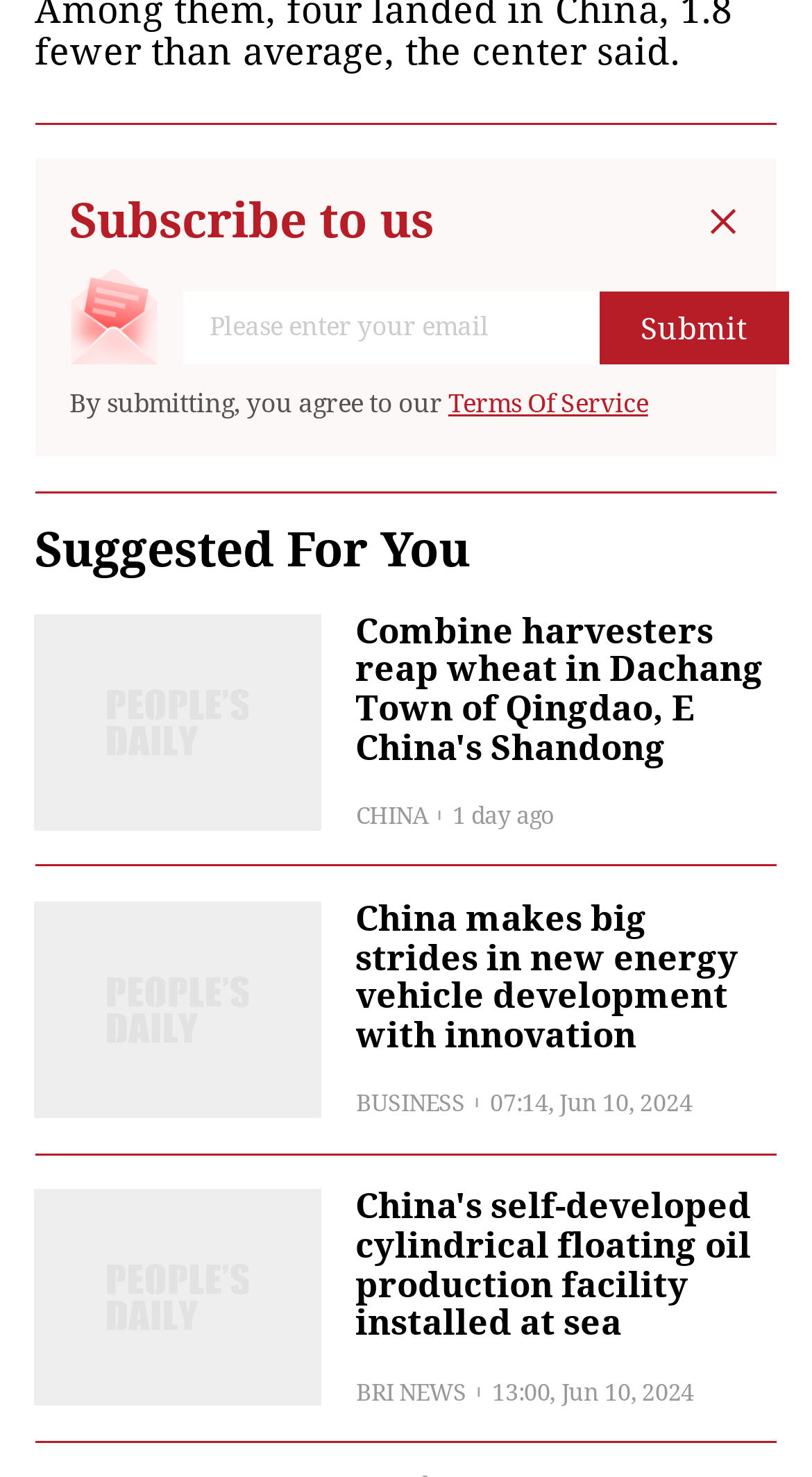What is the suggested category?
With the help of the image, please provide a detailed response to the question.

The webpage has a section titled 'Suggested For You' which lists several categories, and one of them is 'BUSINESS'.